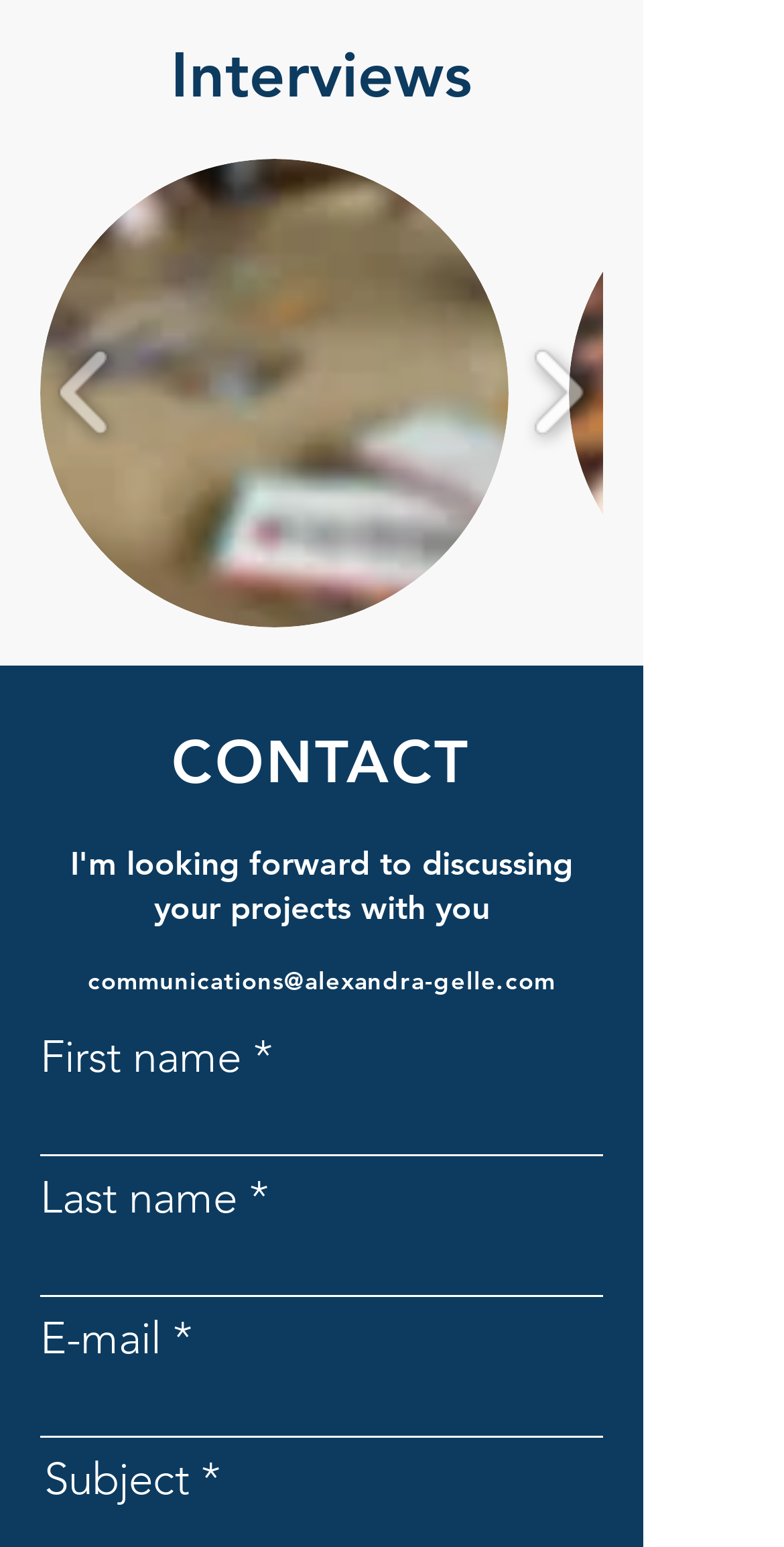Can you give a detailed response to the following question using the information from the image? What is the email address to contact the person?

I found a heading element with the text 'communications@alexandra-gelle.com' and a link element with the same text. This suggests that the email address to contact the person is communications@alexandra-gelle.com.